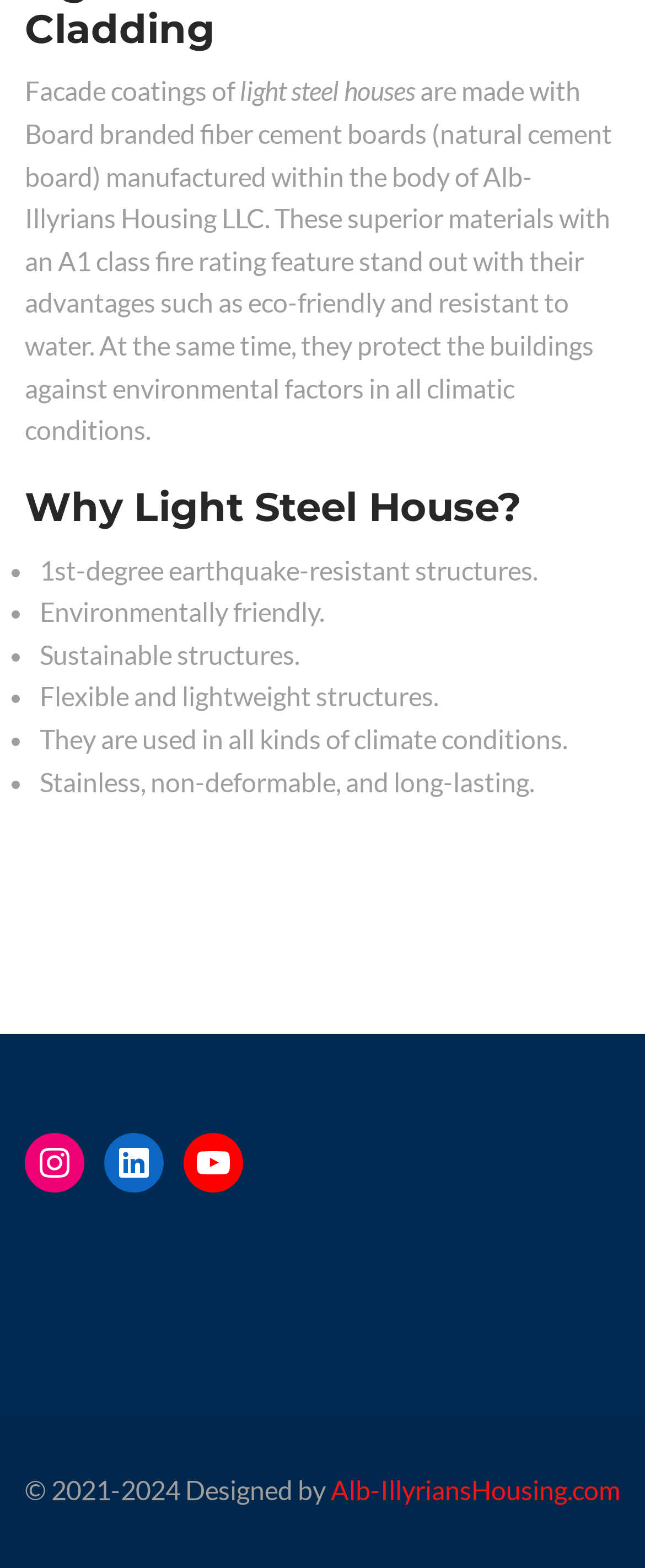Please answer the following question using a single word or phrase: 
Who designed the webpage?

Alb-IllyriansHousing.com